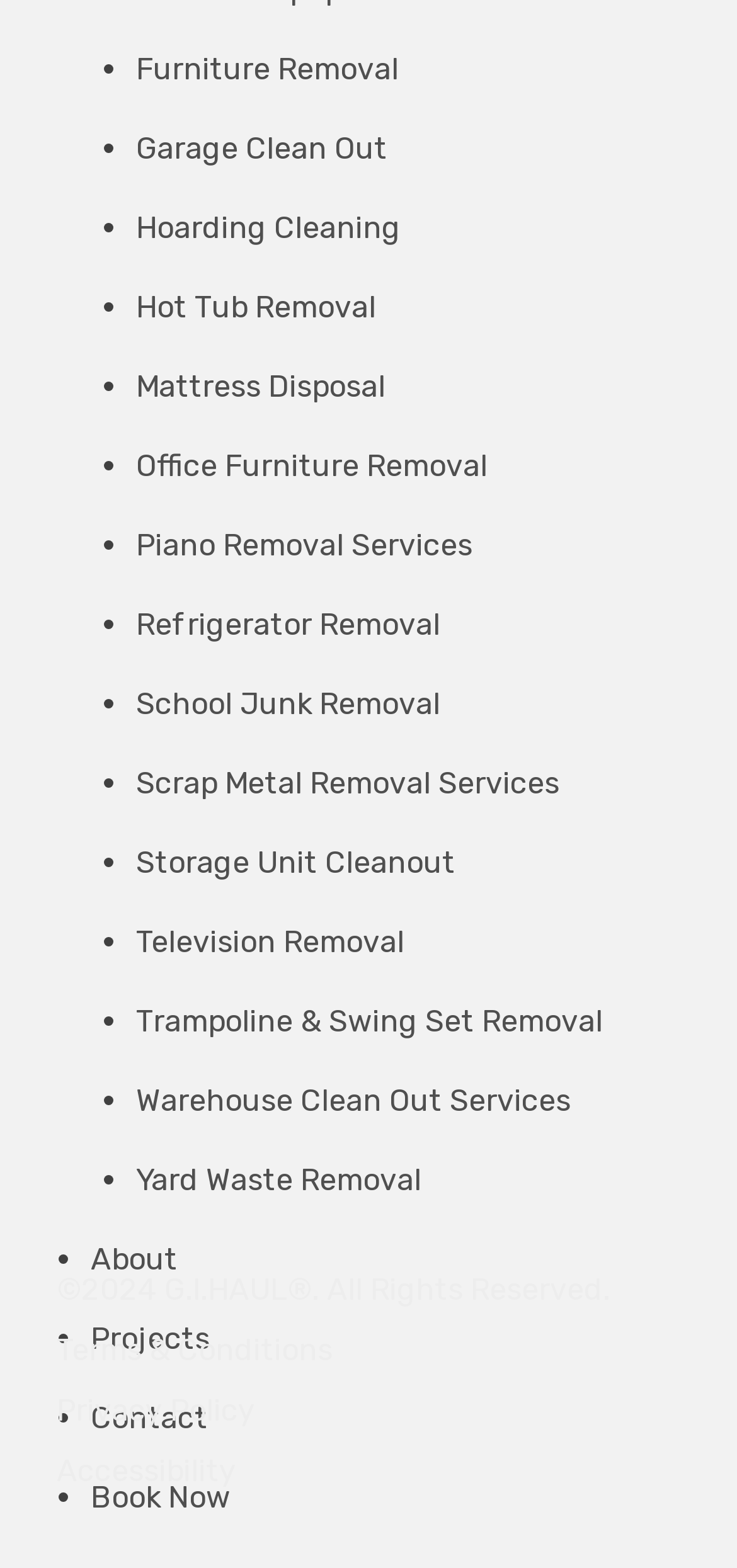Please identify the bounding box coordinates of the element's region that needs to be clicked to fulfill the following instruction: "Read Terms & Conditions". The bounding box coordinates should consist of four float numbers between 0 and 1, i.e., [left, top, right, bottom].

[0.077, 0.846, 0.923, 0.877]